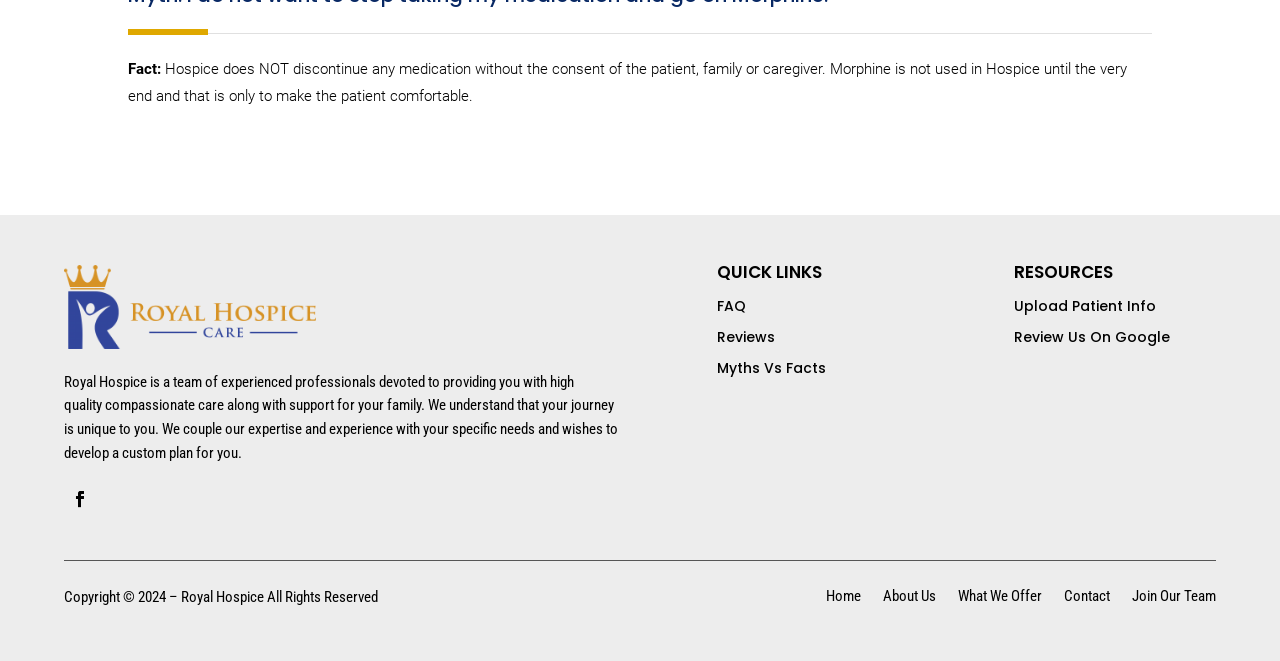What year is the copyright of Royal Hospice?
Please provide a single word or phrase as the answer based on the screenshot.

2024